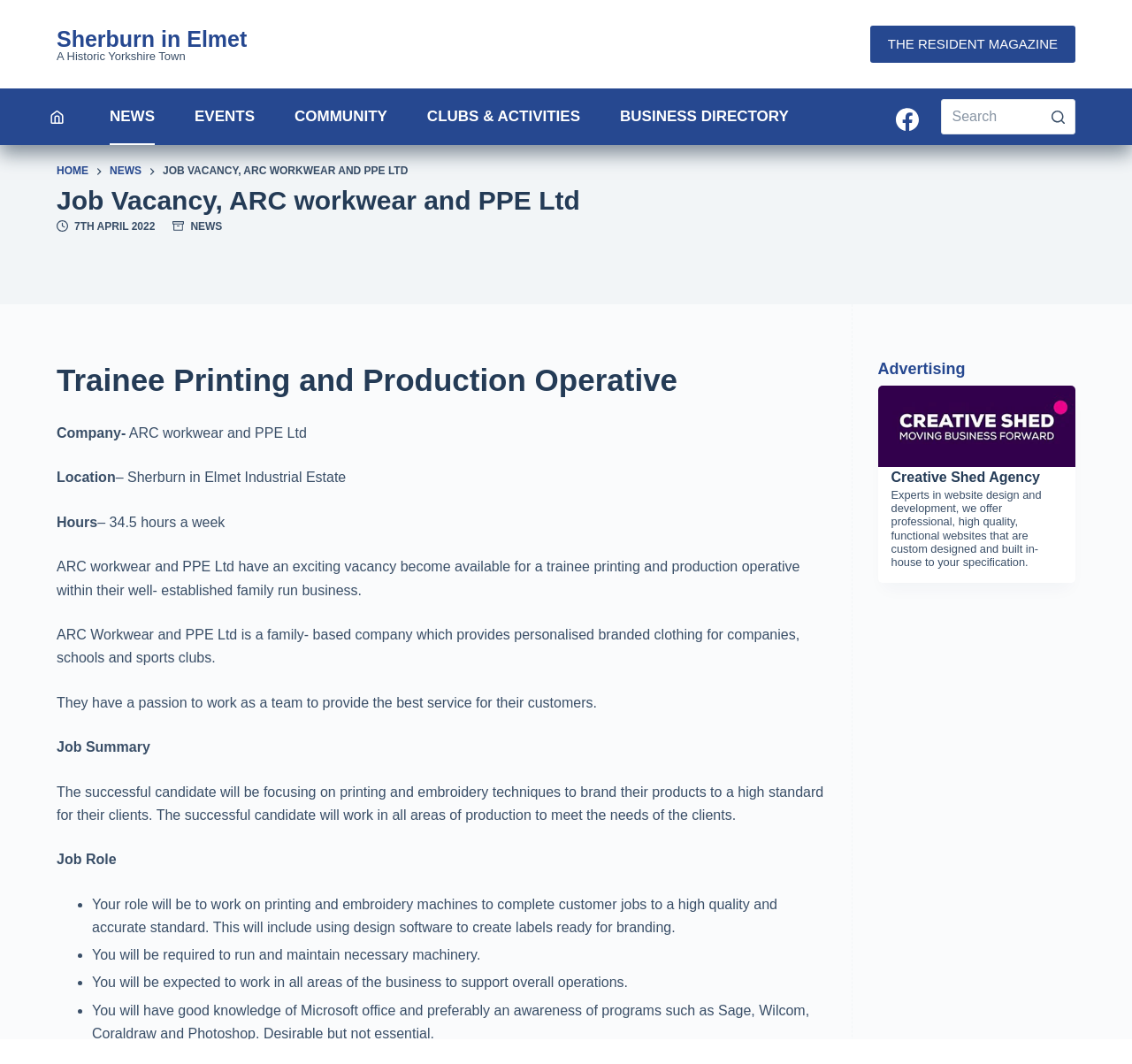Highlight the bounding box of the UI element that corresponds to this description: "Business directory".

[0.53, 0.083, 0.714, 0.136]